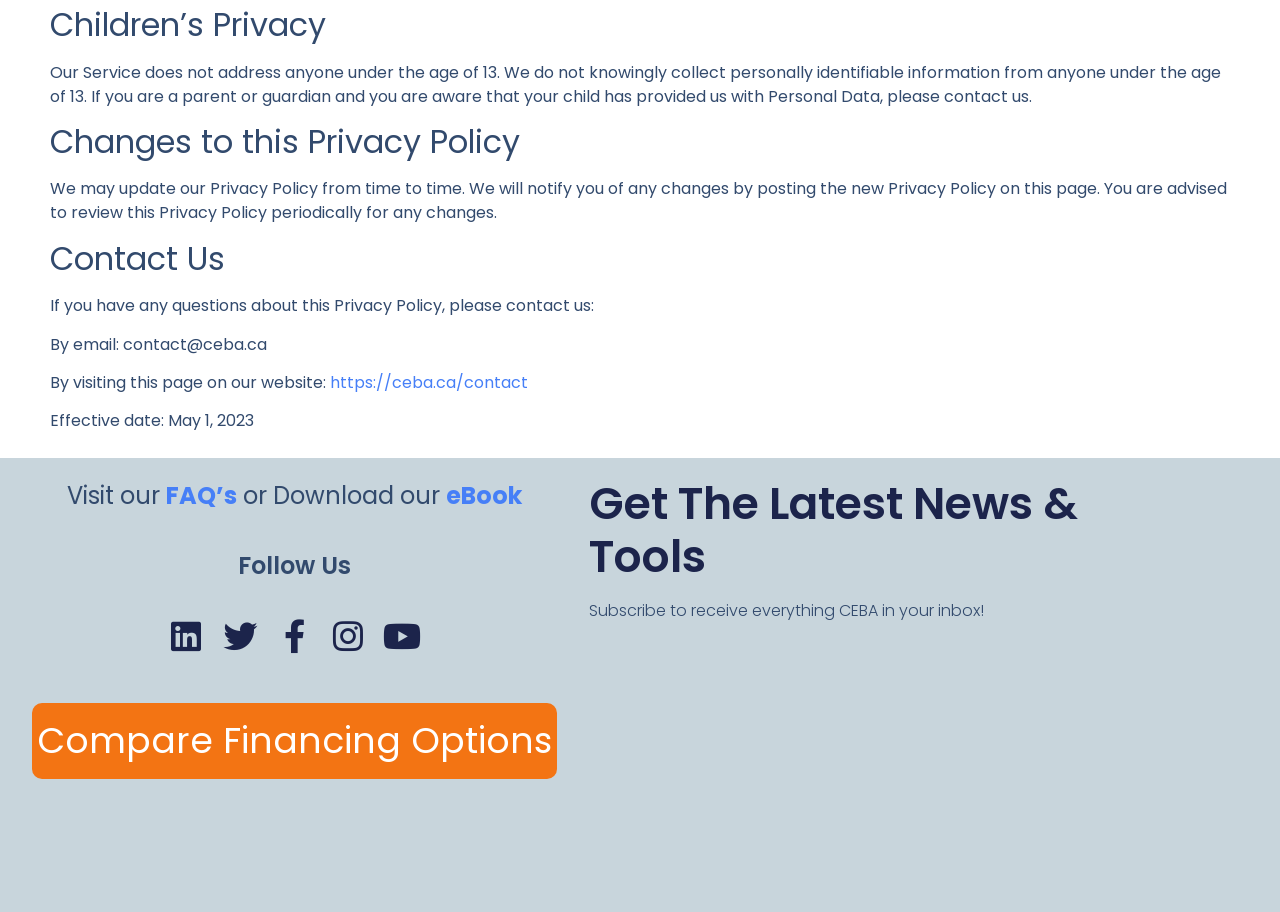When was the privacy policy last updated?
Please respond to the question thoroughly and include all relevant details.

The 'Effective date' of the privacy policy is mentioned at the bottom of the page as 'May 1, 2023'.